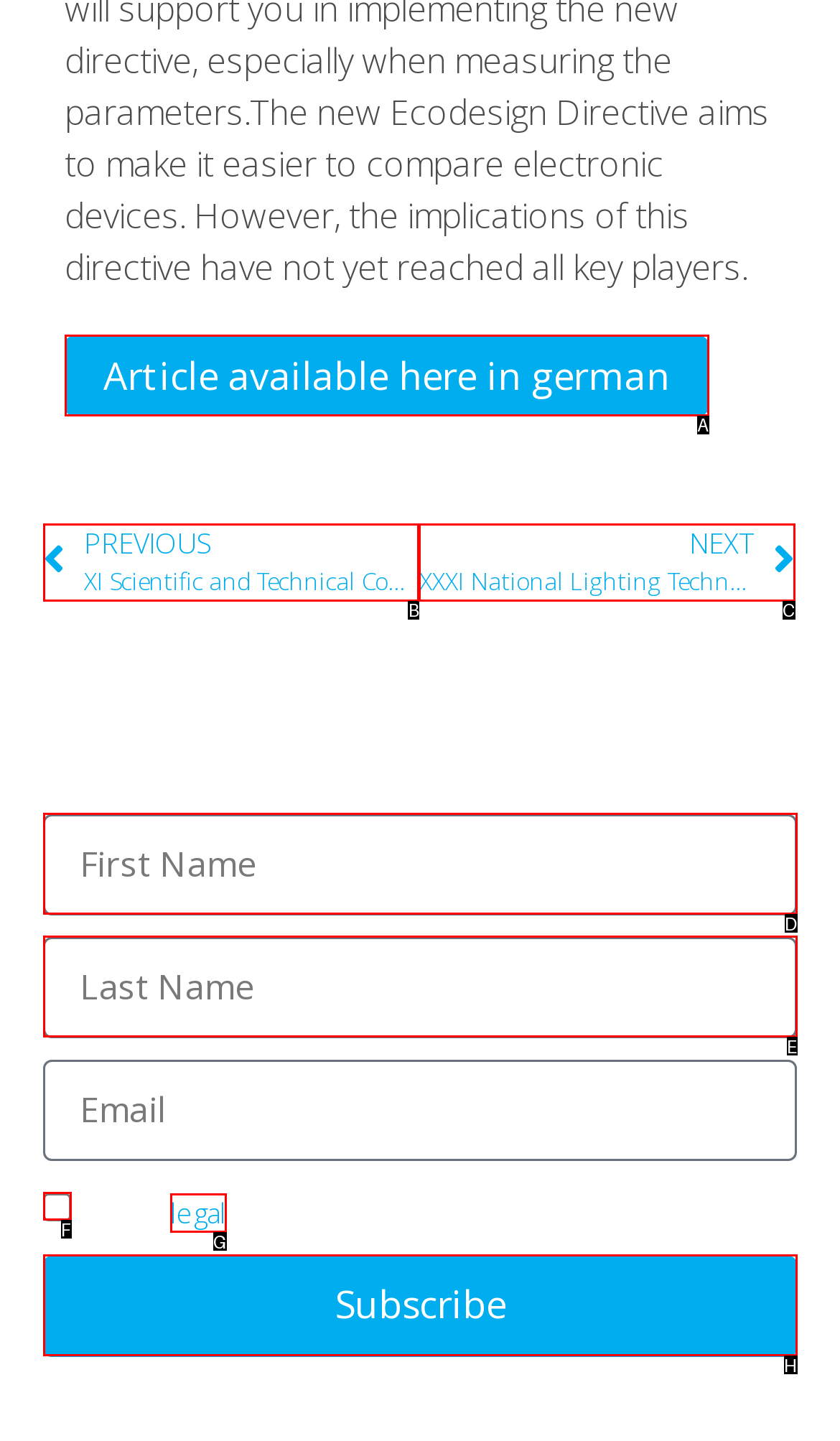Pick the option that corresponds to: Subscribe
Provide the letter of the correct choice.

H